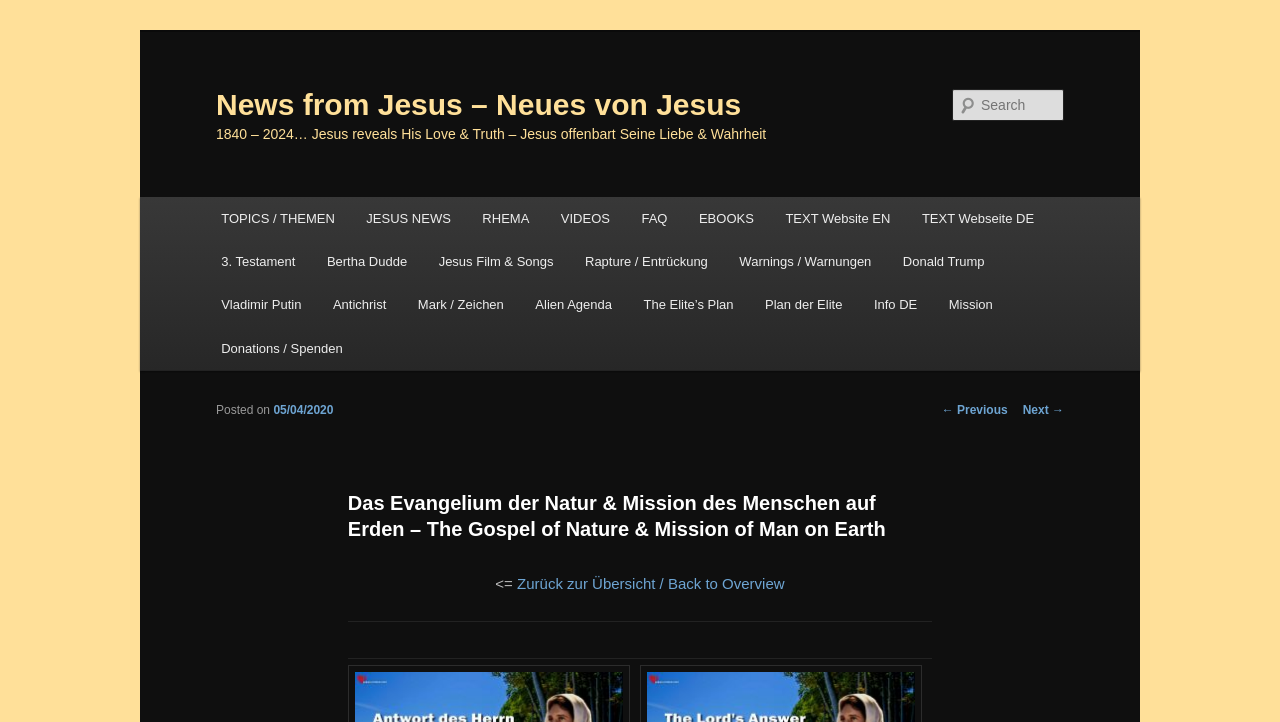Identify and provide the bounding box for the element described by: "Mission".

[0.729, 0.393, 0.788, 0.453]